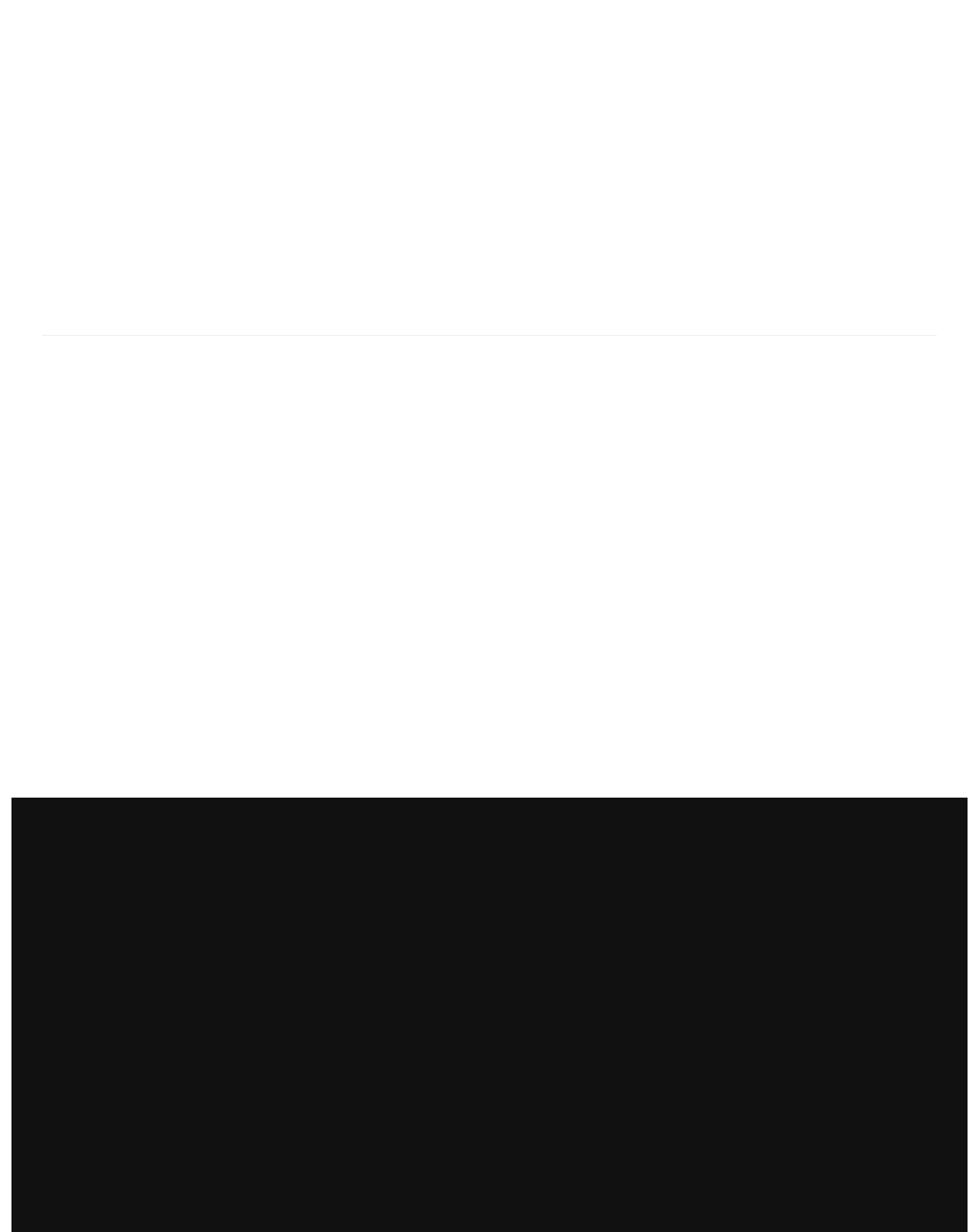Using the information shown in the image, answer the question with as much detail as possible: What is the purpose of the compliance website and hotline?

The compliance website and hotline are provided by Eagle Infrastructure Services to allow employees and contractors to report concerns regarding workplace safety, compliance with laws and regulations, the workplace environment, and compliance with policies and procedures.